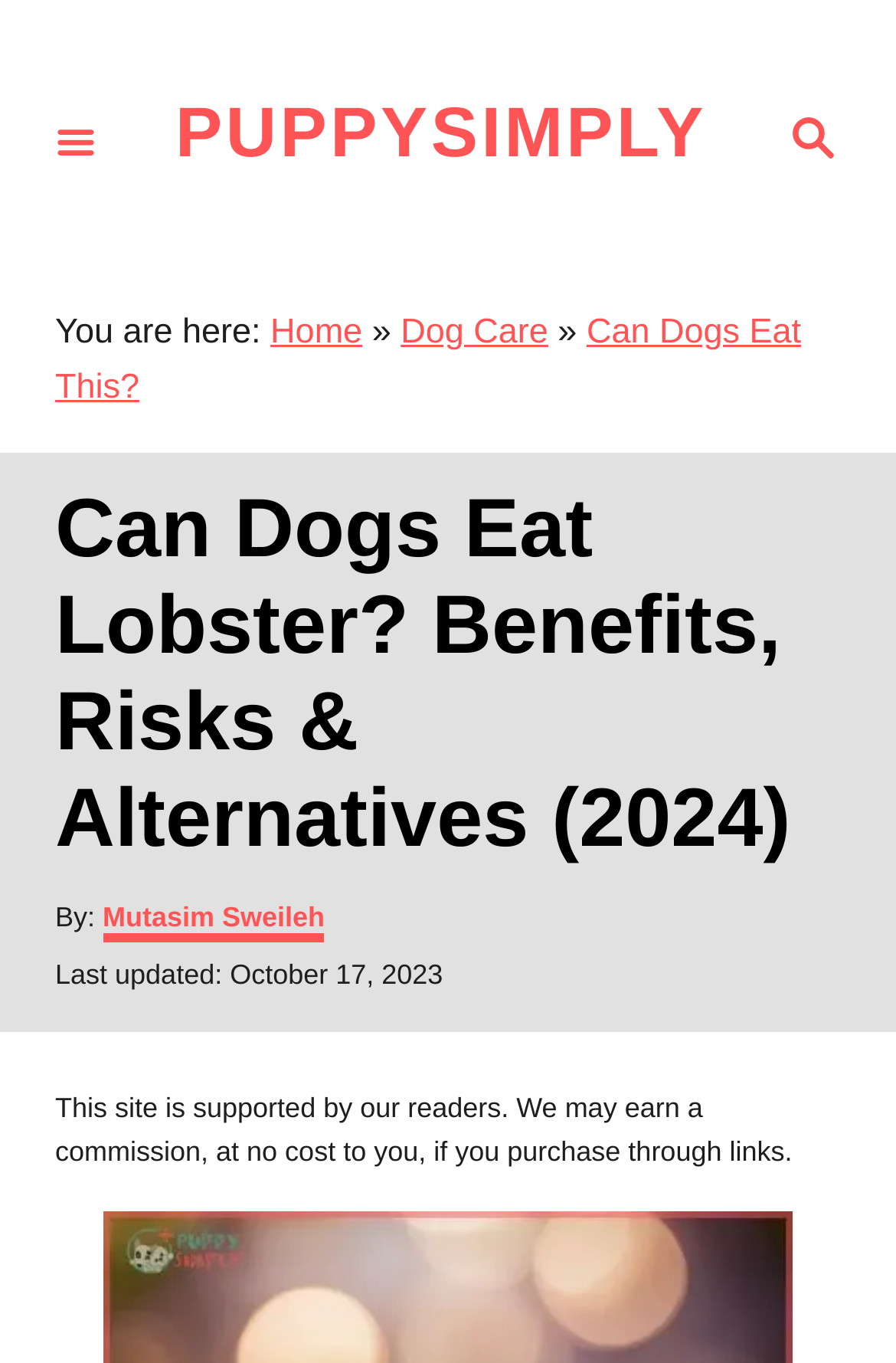What is the category of the article?
Deliver a detailed and extensive answer to the question.

I determined the category of the article by looking at the breadcrumbs navigation section, which shows the path 'Home » Dog Care » Can Dogs Eat This?'. This indicates that the article is categorized under 'Dog Care'.